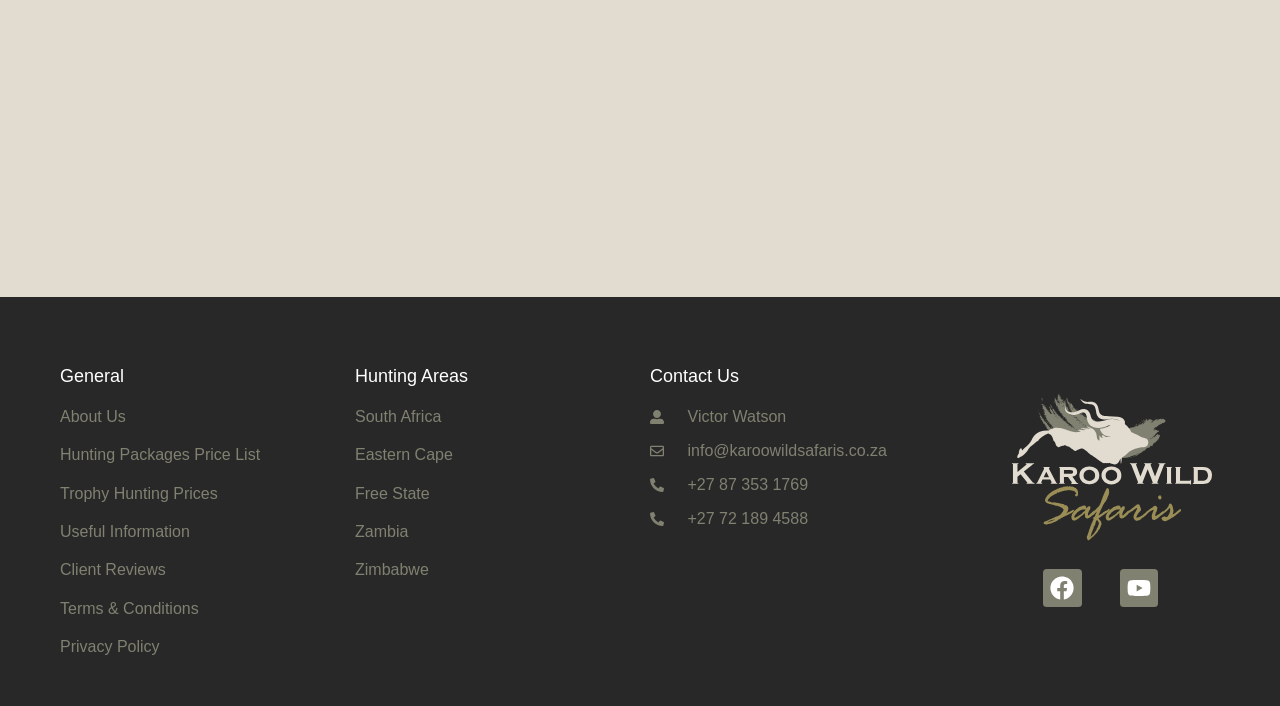How many links are present under 'General'? Based on the screenshot, please respond with a single word or phrase.

6